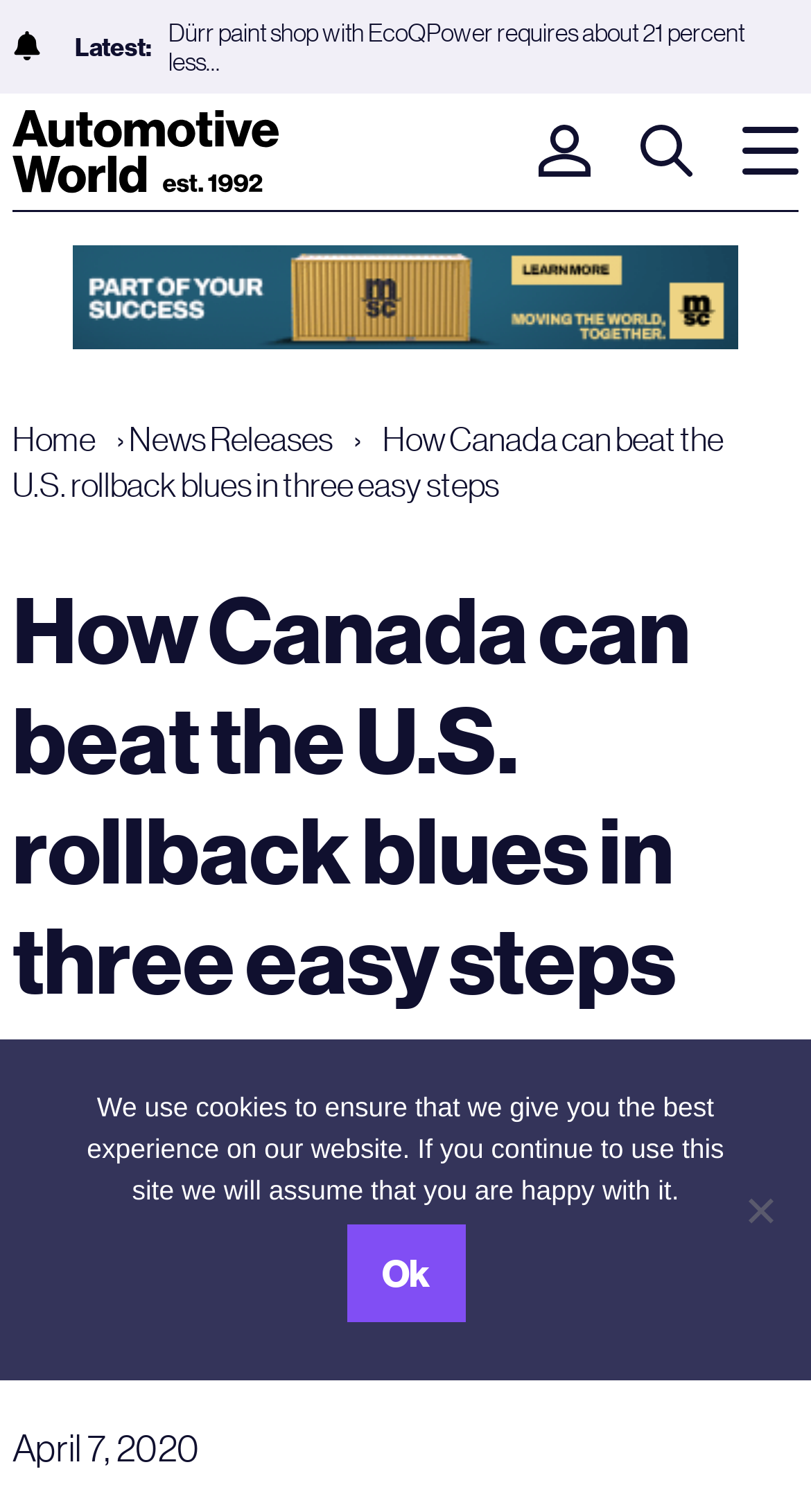Please find the main title text of this webpage.

How Canada can beat the U.S. rollback blues in three easy steps